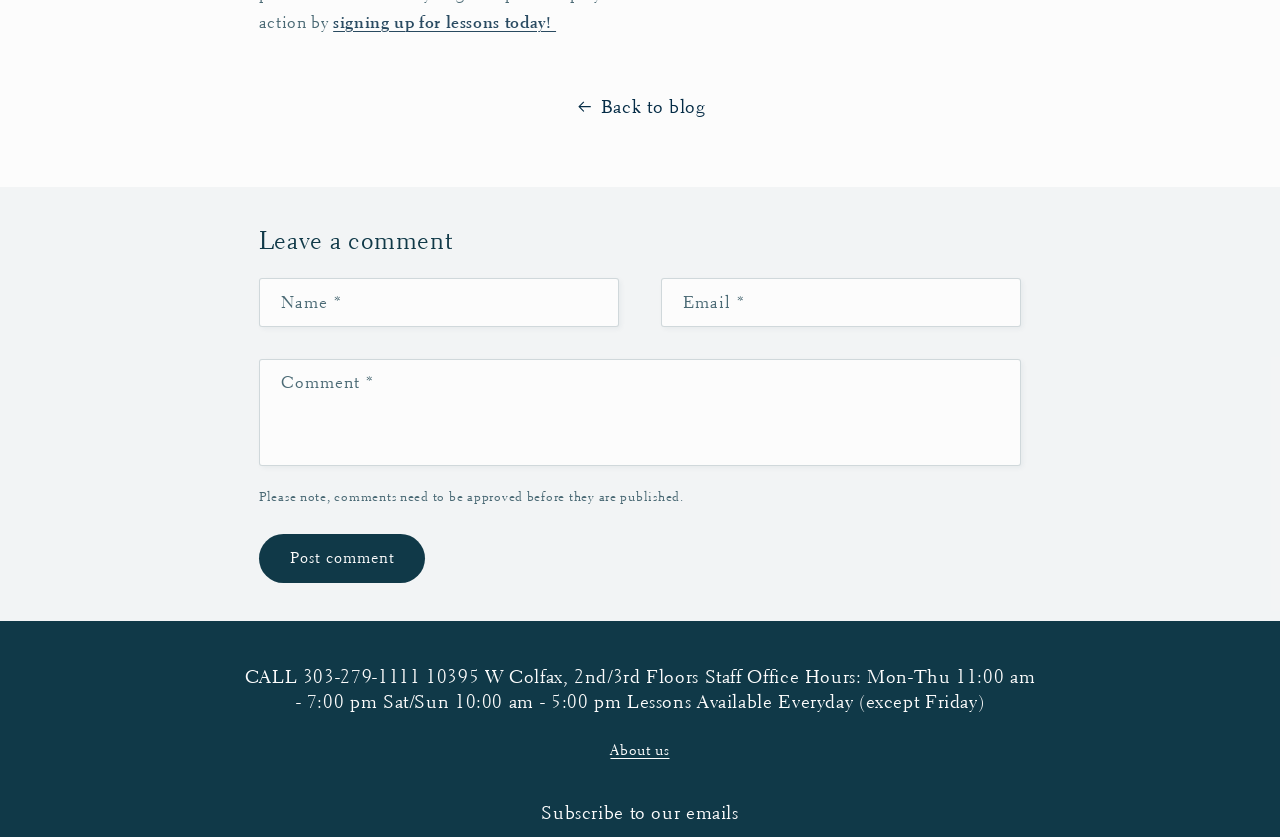Please identify the bounding box coordinates of the element that needs to be clicked to perform the following instruction: "Subscribe to our emails".

[0.049, 0.957, 0.951, 0.986]